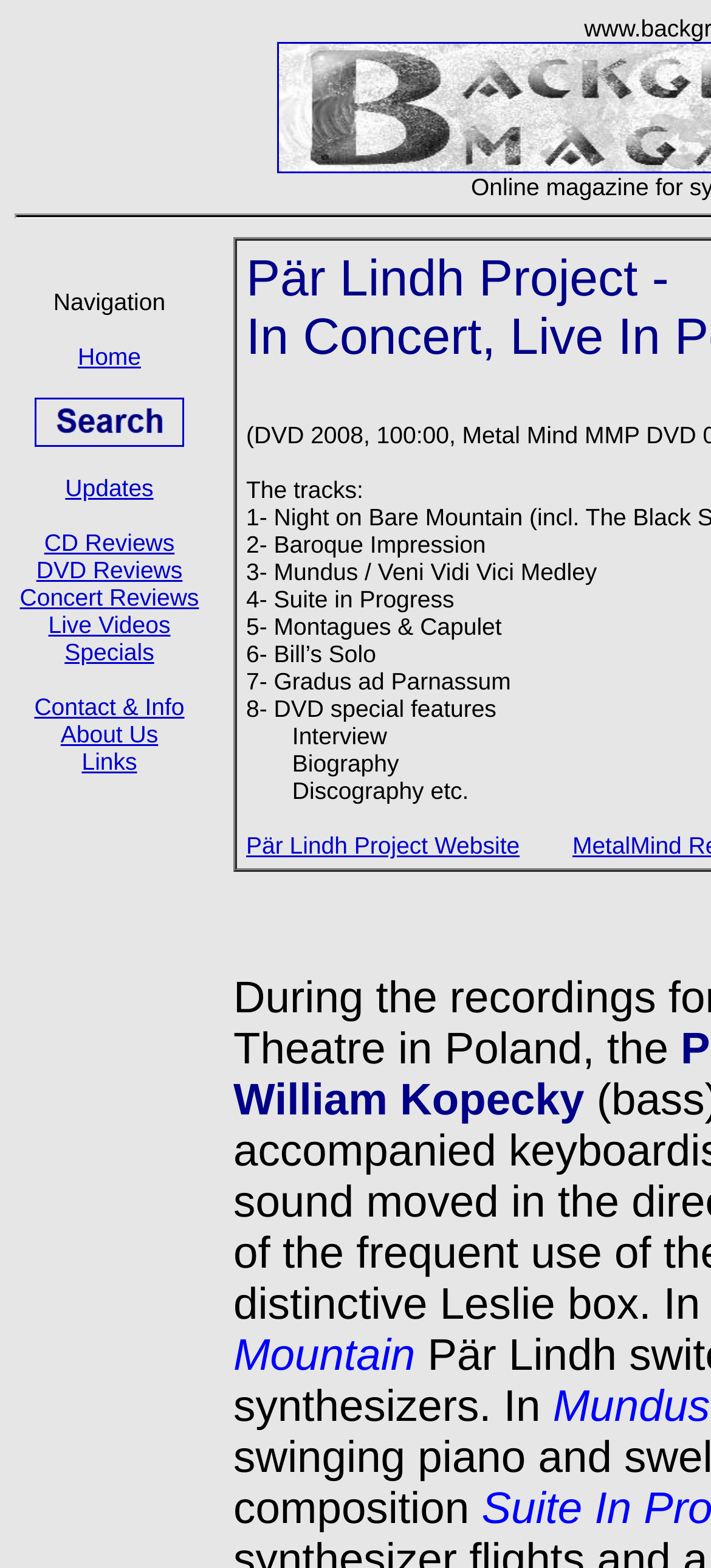Give a short answer to this question using one word or a phrase:
What is the album title being reviewed?

In Concert, Live In Poland